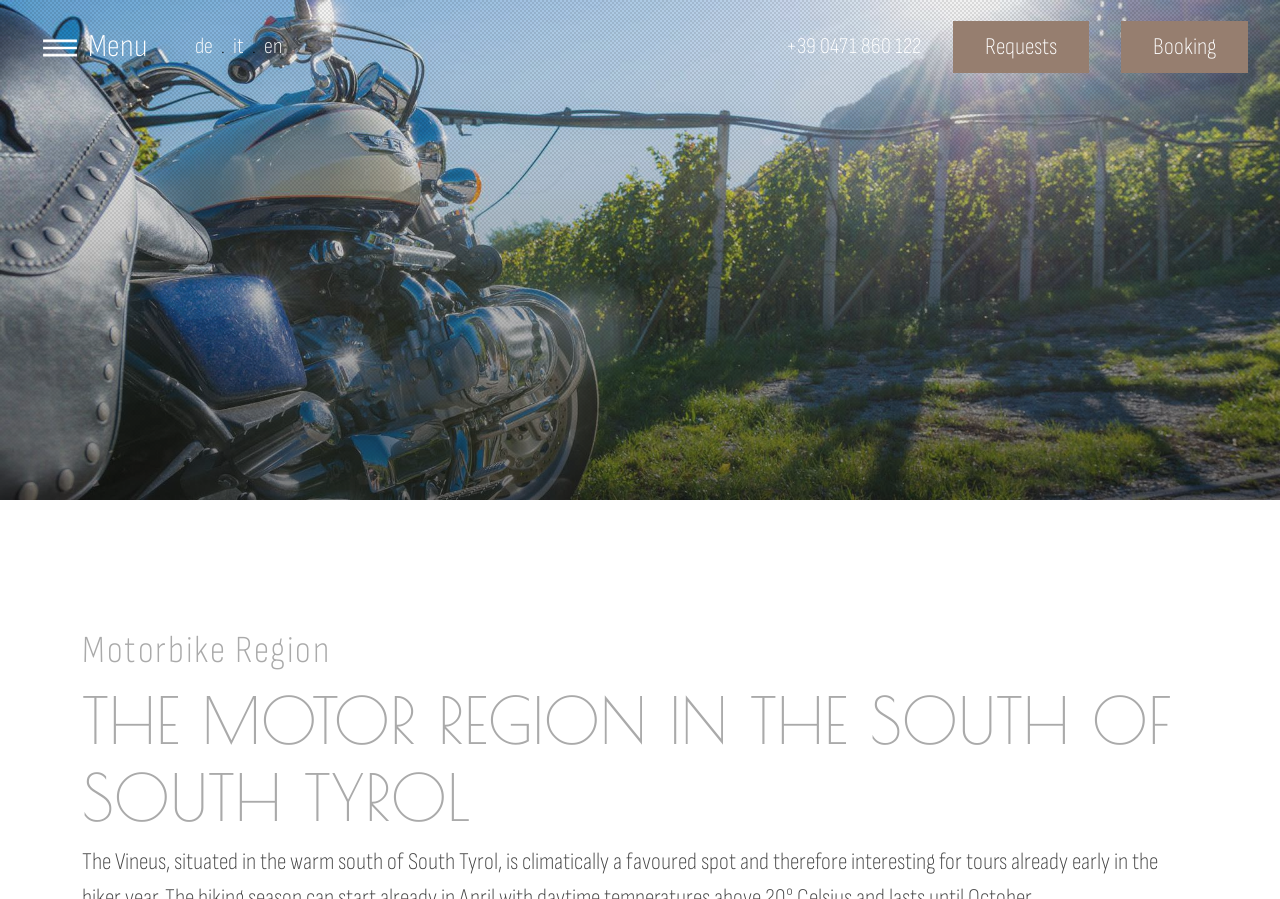Using the provided element description, identify the bounding box coordinates as (top-left x, top-left y, bottom-right x, bottom-right y). Ensure all values are between 0 and 1. Description: Accommodation & prices

[0.112, 0.329, 0.888, 0.408]